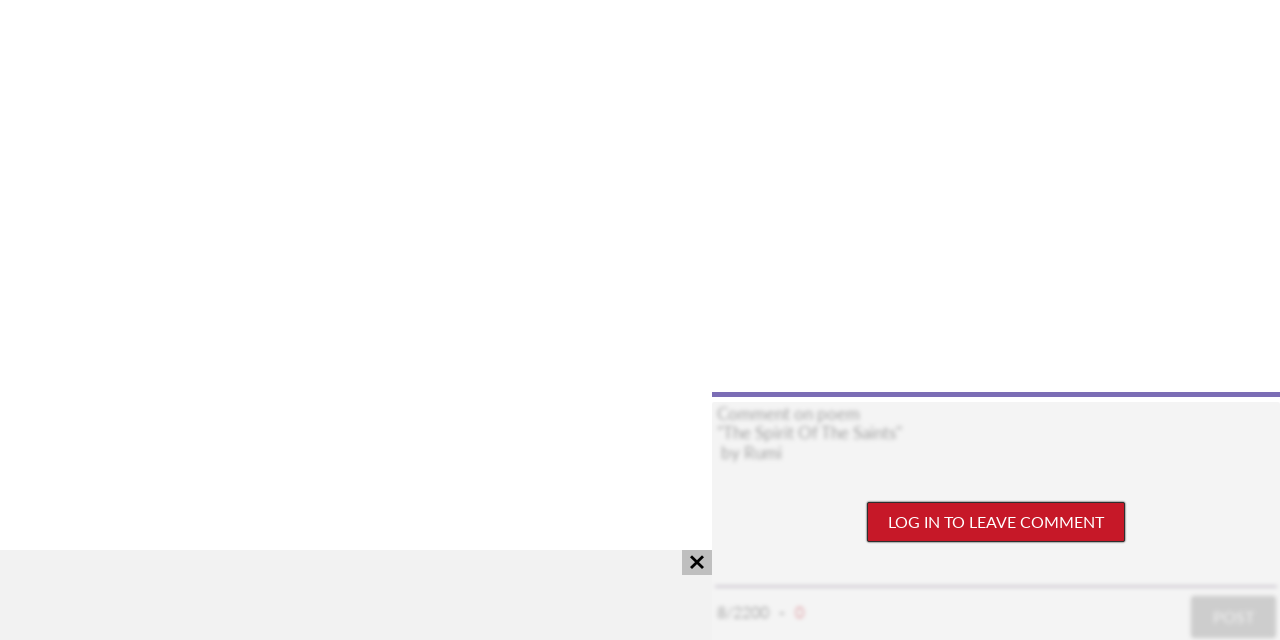Identify the bounding box coordinates for the UI element described as: "Log In to leave comment".

[0.677, 0.784, 0.879, 0.847]